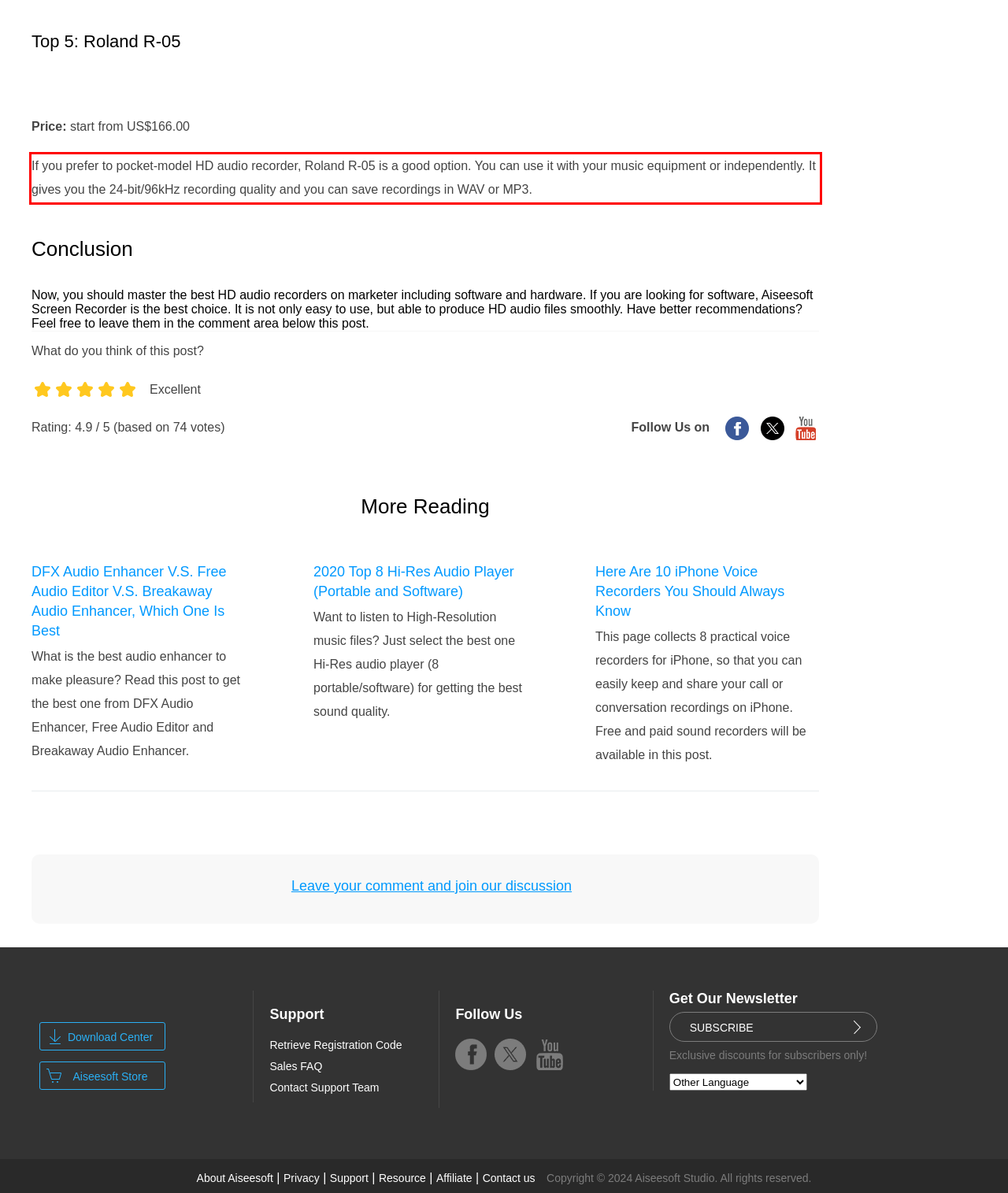Locate the red bounding box in the provided webpage screenshot and use OCR to determine the text content inside it.

If you prefer to pocket-model HD audio recorder, Roland R-05 is a good option. You can use it with your music equipment or independently. It gives you the 24-bit/96kHz recording quality and you can save recordings in WAV or MP3.